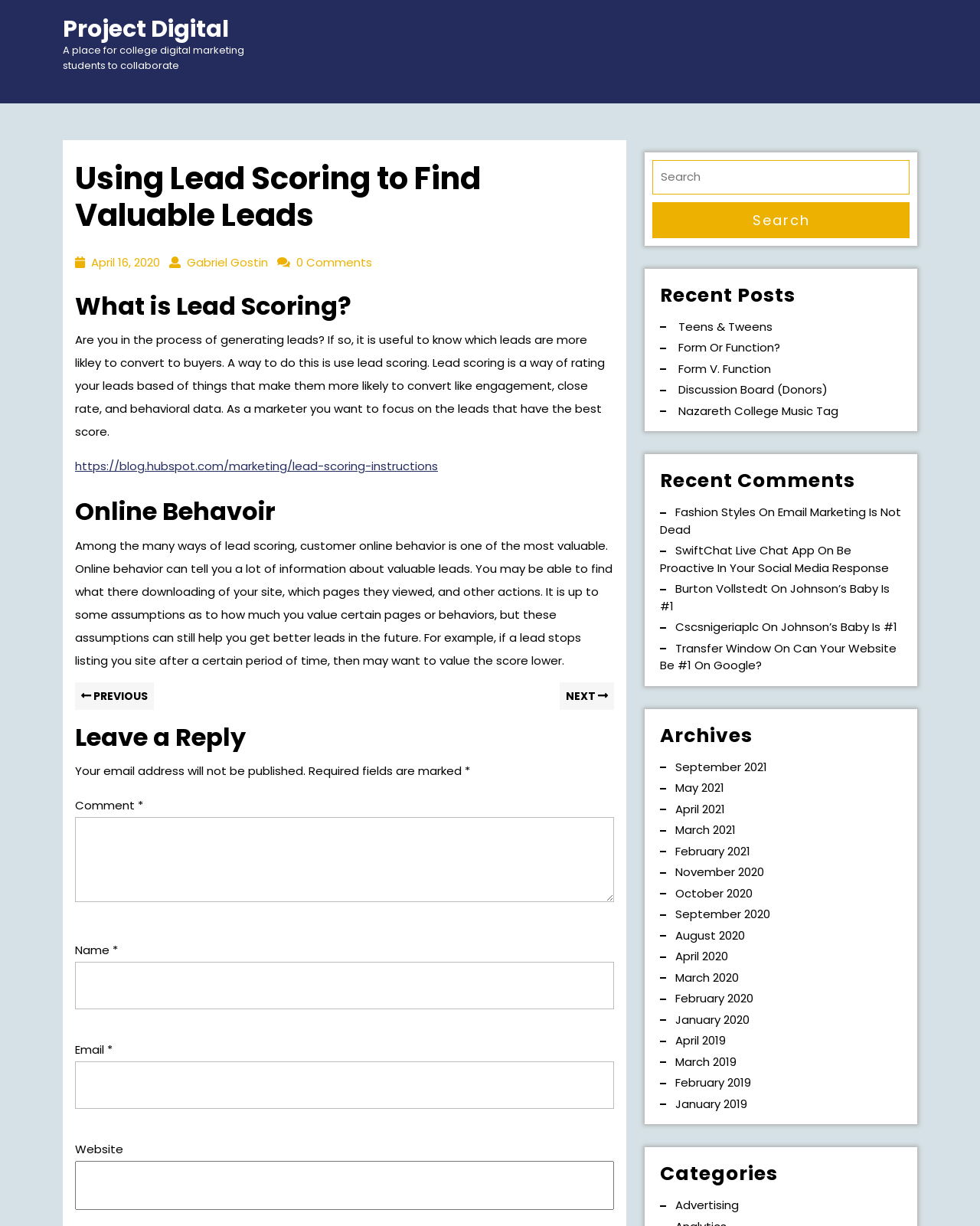Please determine the heading text of this webpage.

Using Lead Scoring to Find Valuable Leads